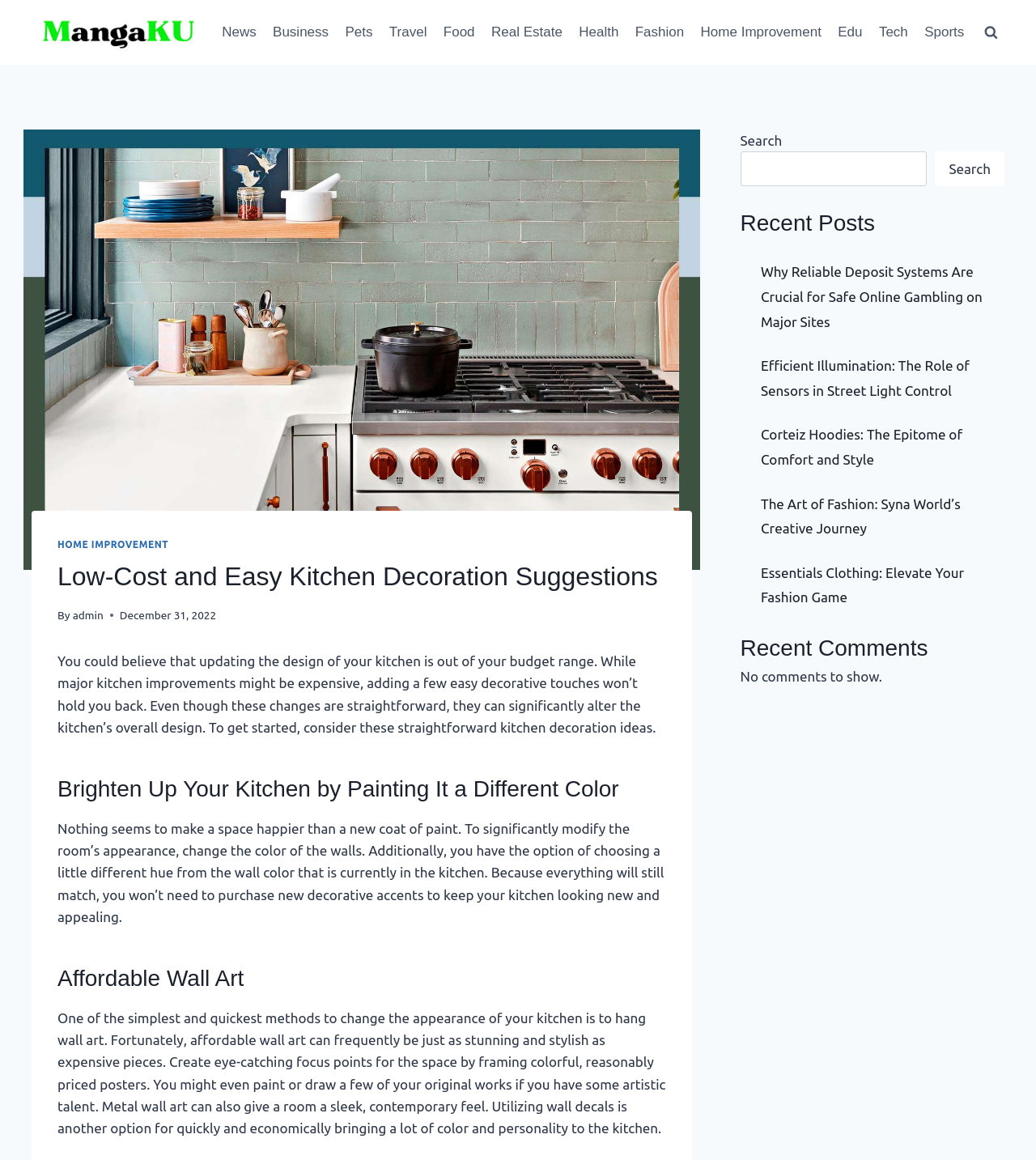Utilize the information from the image to answer the question in detail:
What is the author of the blog post?

The author of the blog post can be determined by looking at the byline section of the webpage, where it says 'By admin', indicating that the author of the blog post is 'admin'.